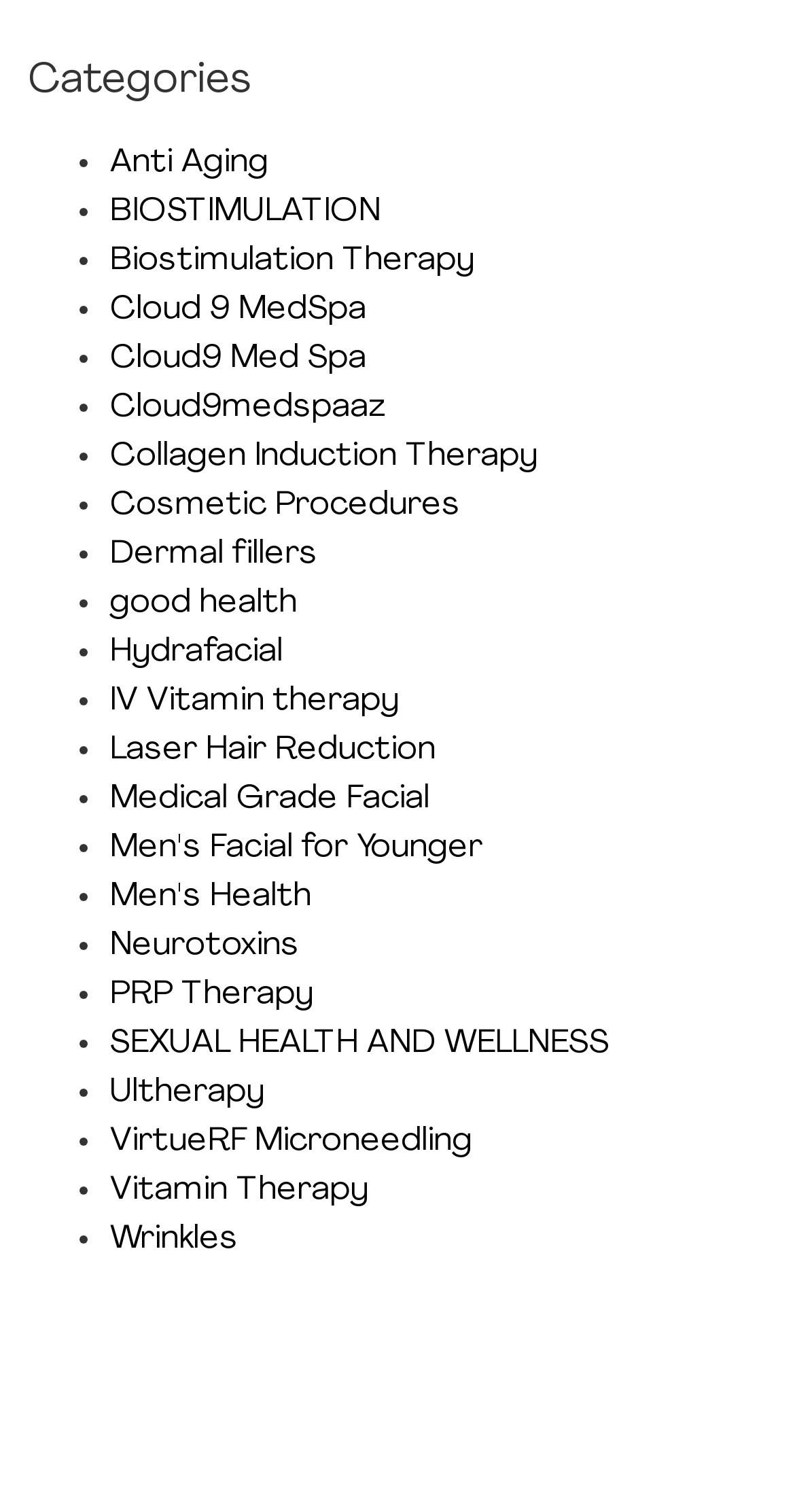Given the content of the image, can you provide a detailed answer to the question?
What is the first category listed?

I looked at the first link under the 'Categories' heading, and it says 'Anti Aging'.